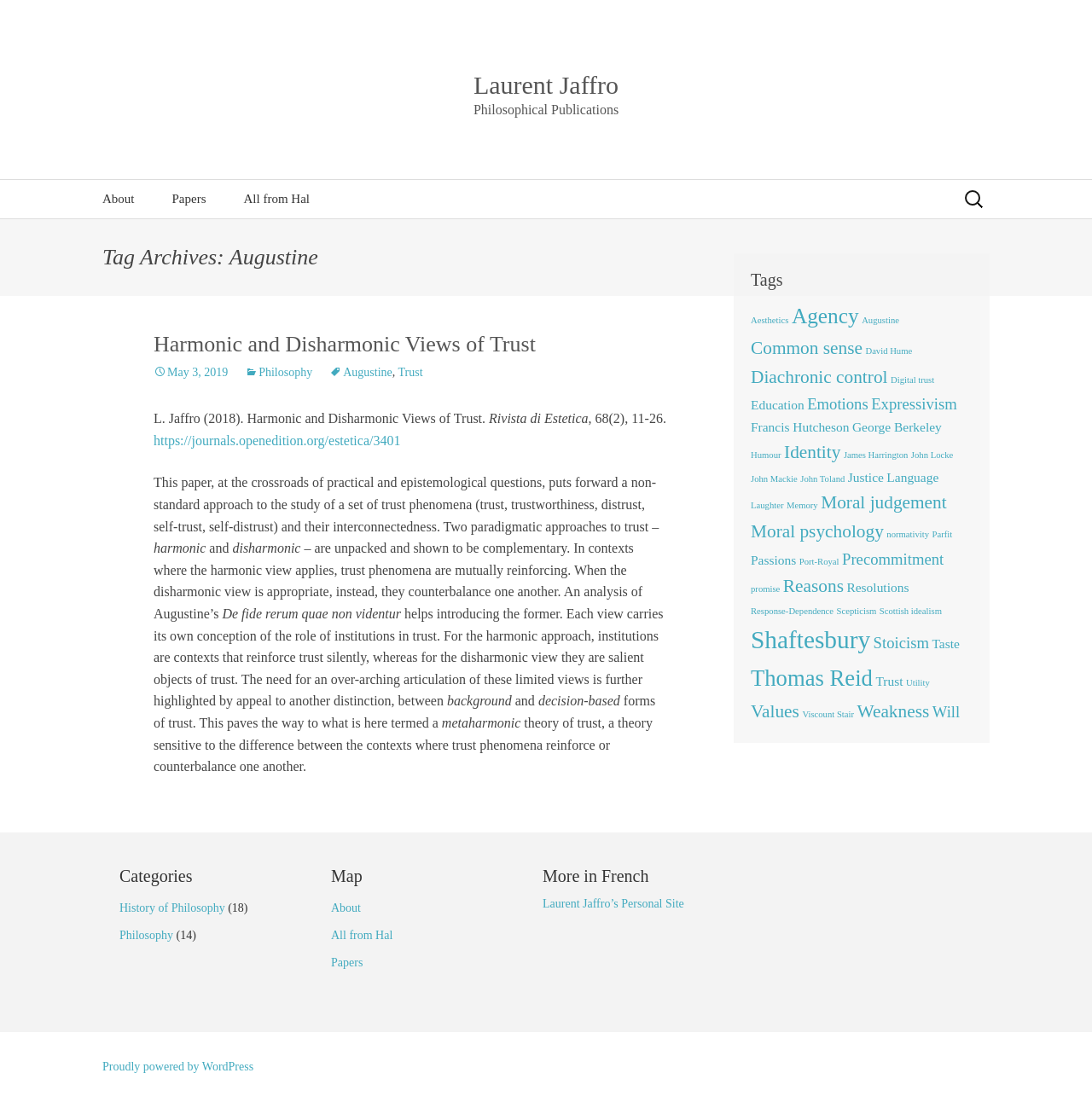Please identify the bounding box coordinates of the clickable element to fulfill the following instruction: "Go to the 'About' page". The coordinates should be four float numbers between 0 and 1, i.e., [left, top, right, bottom].

[0.078, 0.163, 0.139, 0.198]